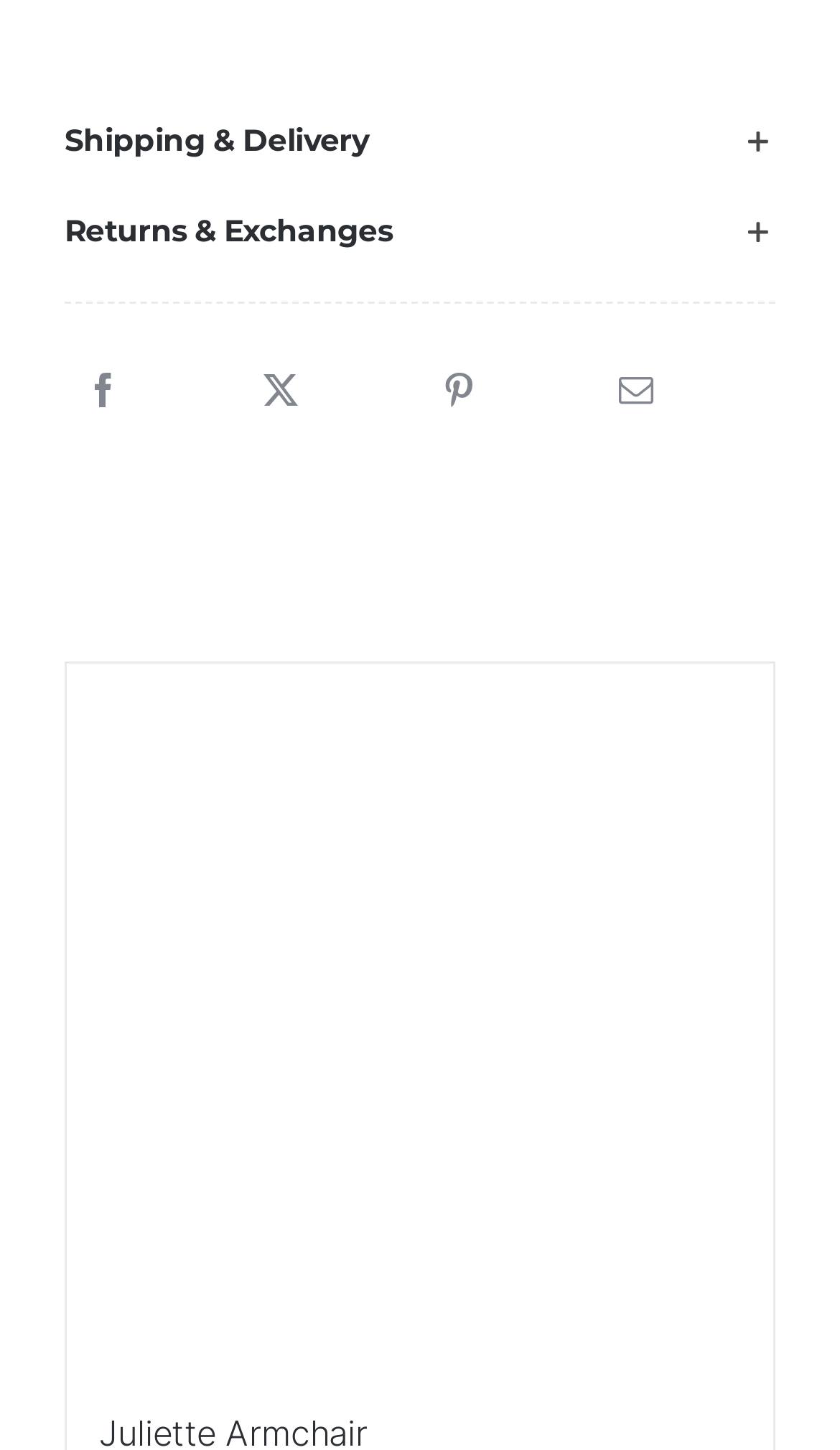Please indicate the bounding box coordinates of the element's region to be clicked to achieve the instruction: "View Juliette Armchair". Provide the coordinates as four float numbers between 0 and 1, i.e., [left, top, right, bottom].

[0.079, 0.457, 0.921, 0.945]